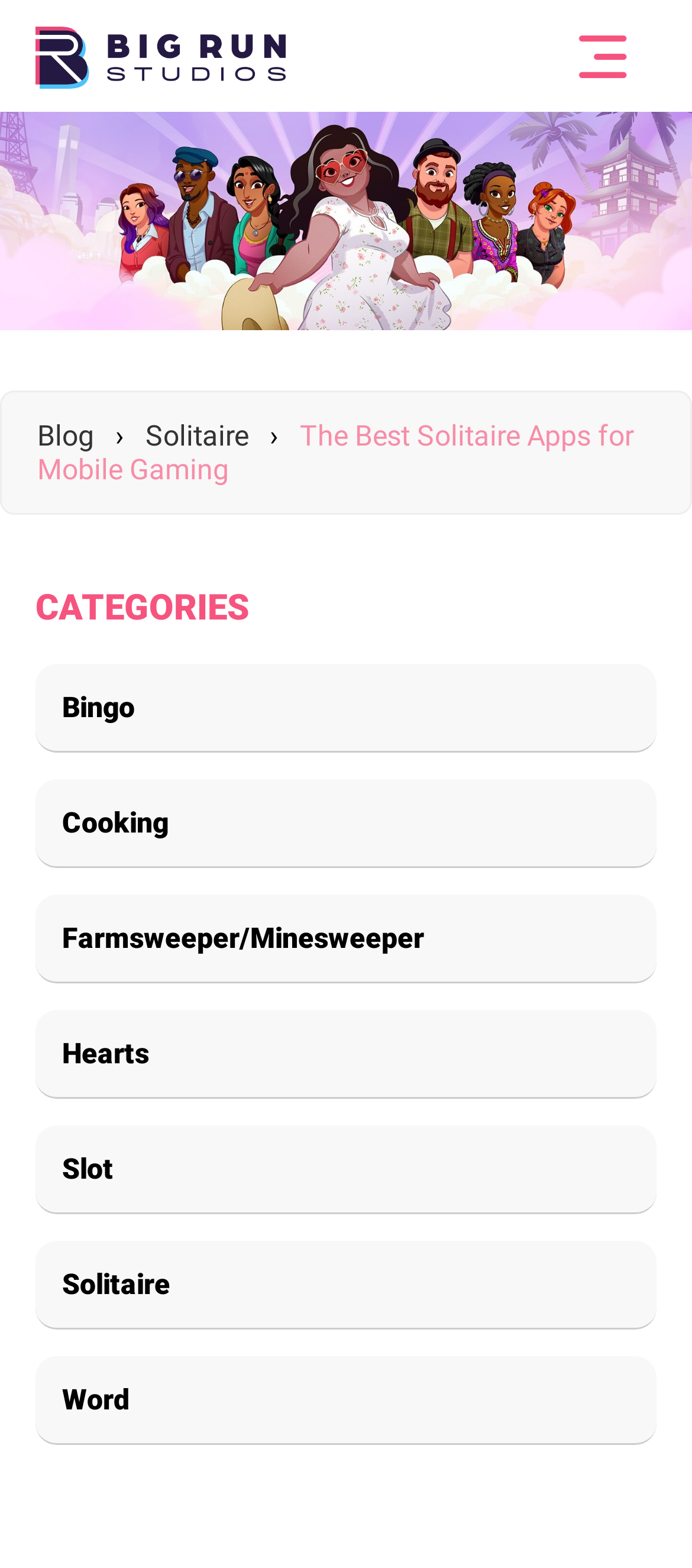Based on the image, give a detailed response to the question: How many categories are listed?

I counted the number of links under the 'CATEGORIES' heading, which are 'Bingo', 'Cooking', 'Farmsweeper/Minesweeper', 'Hearts', 'Slot', 'Solitaire', 'Word', and three more. Therefore, there are 10 categories listed.